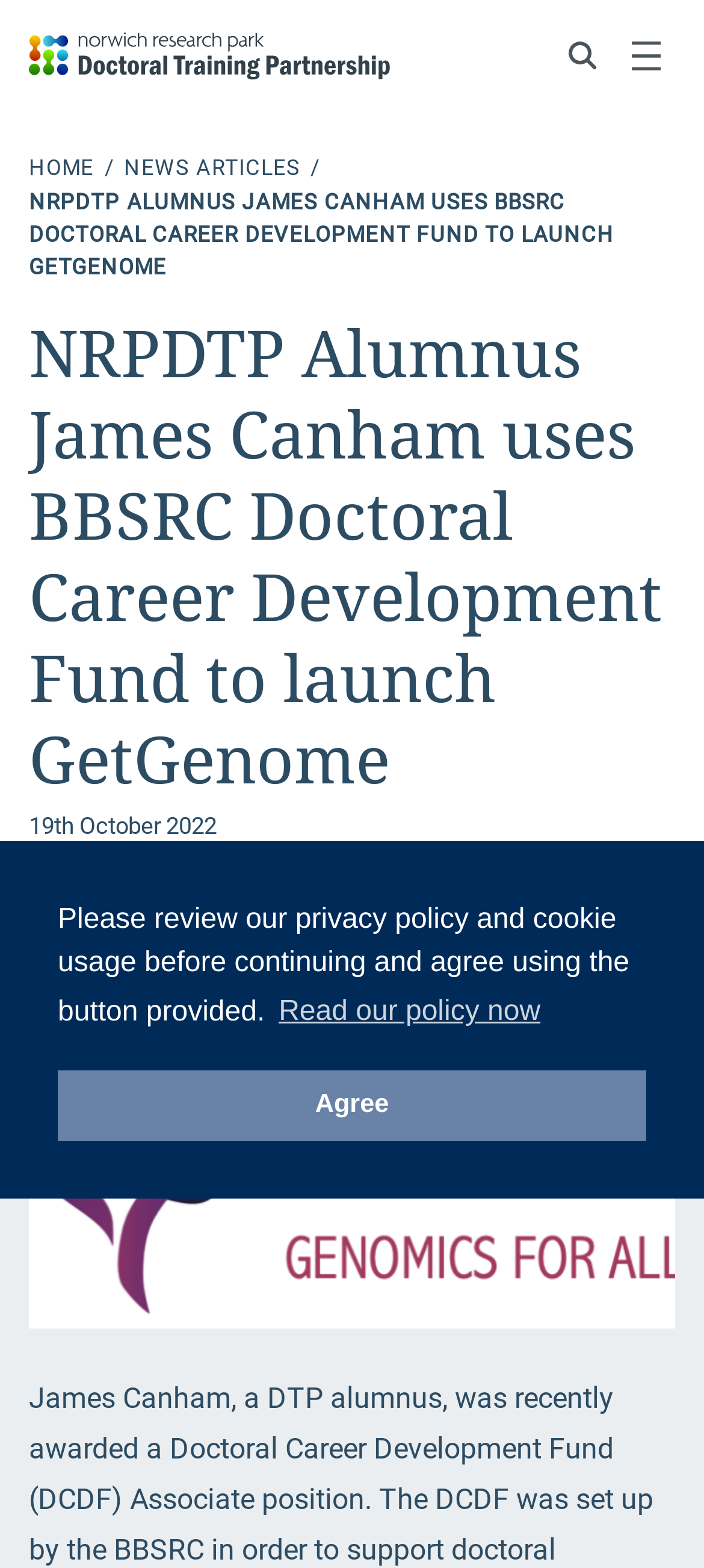Please answer the following question as detailed as possible based on the image: 
What is the date of the article?

The date of the article can be found in the time element, which is a sub-element of the header. The time element contains the text '19th October 2022'.